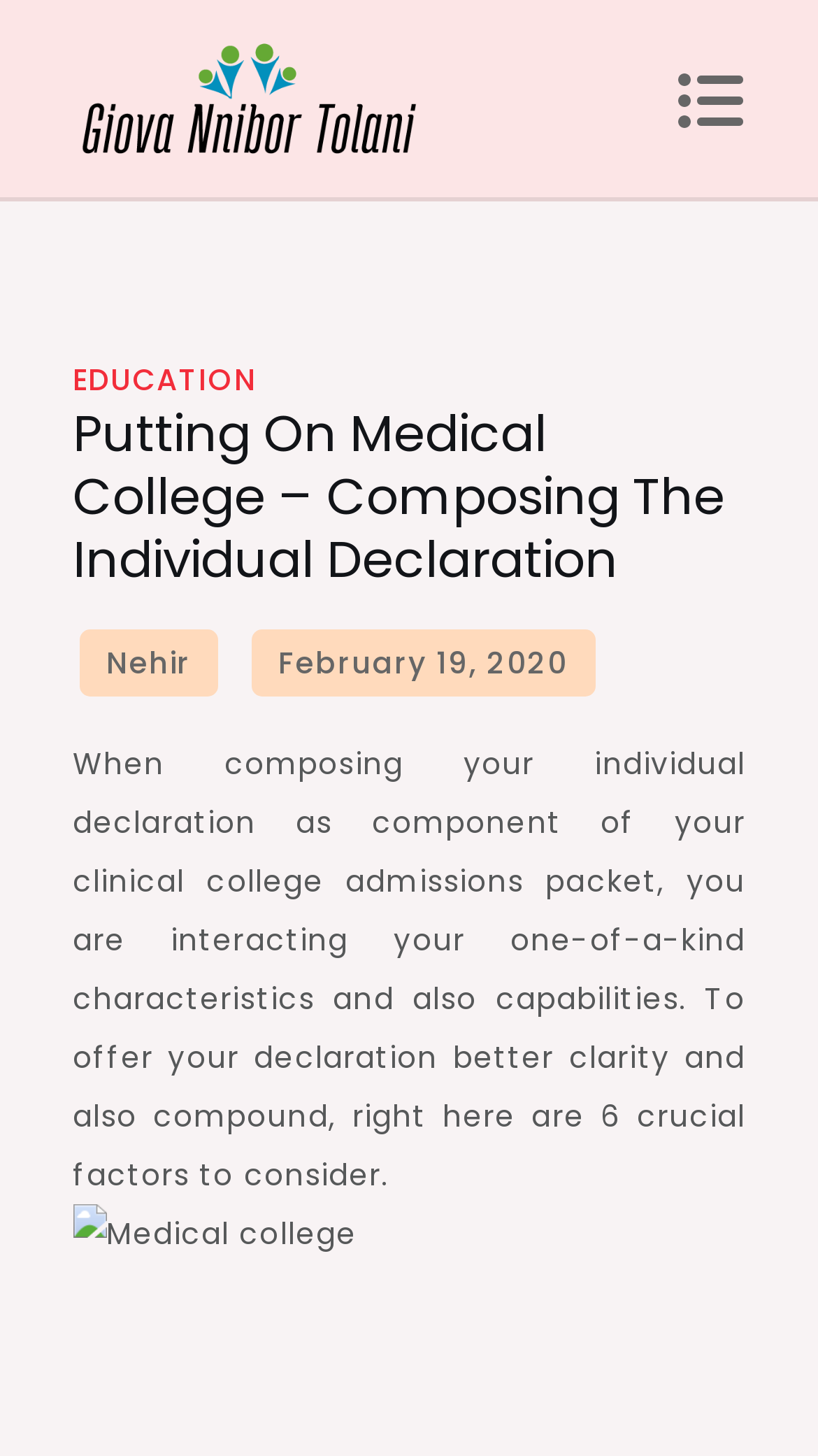Please determine the main heading text of this webpage.

Putting On Medical College – Composing The Individual Declaration